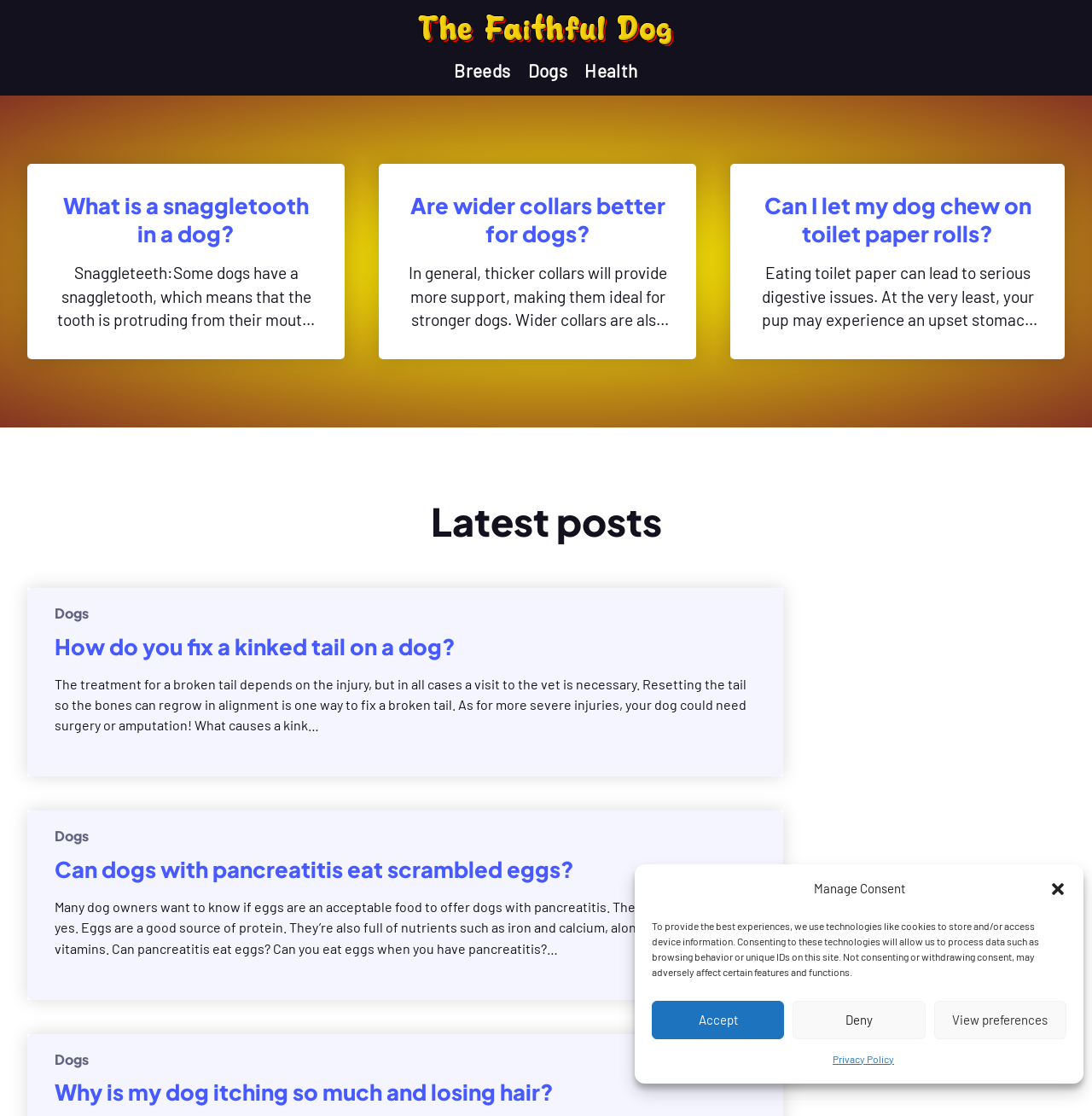Find the bounding box coordinates for the UI element whose description is: "Privacy Policy". The coordinates should be four float numbers between 0 and 1, in the format [left, top, right, bottom].

[0.762, 0.939, 0.819, 0.959]